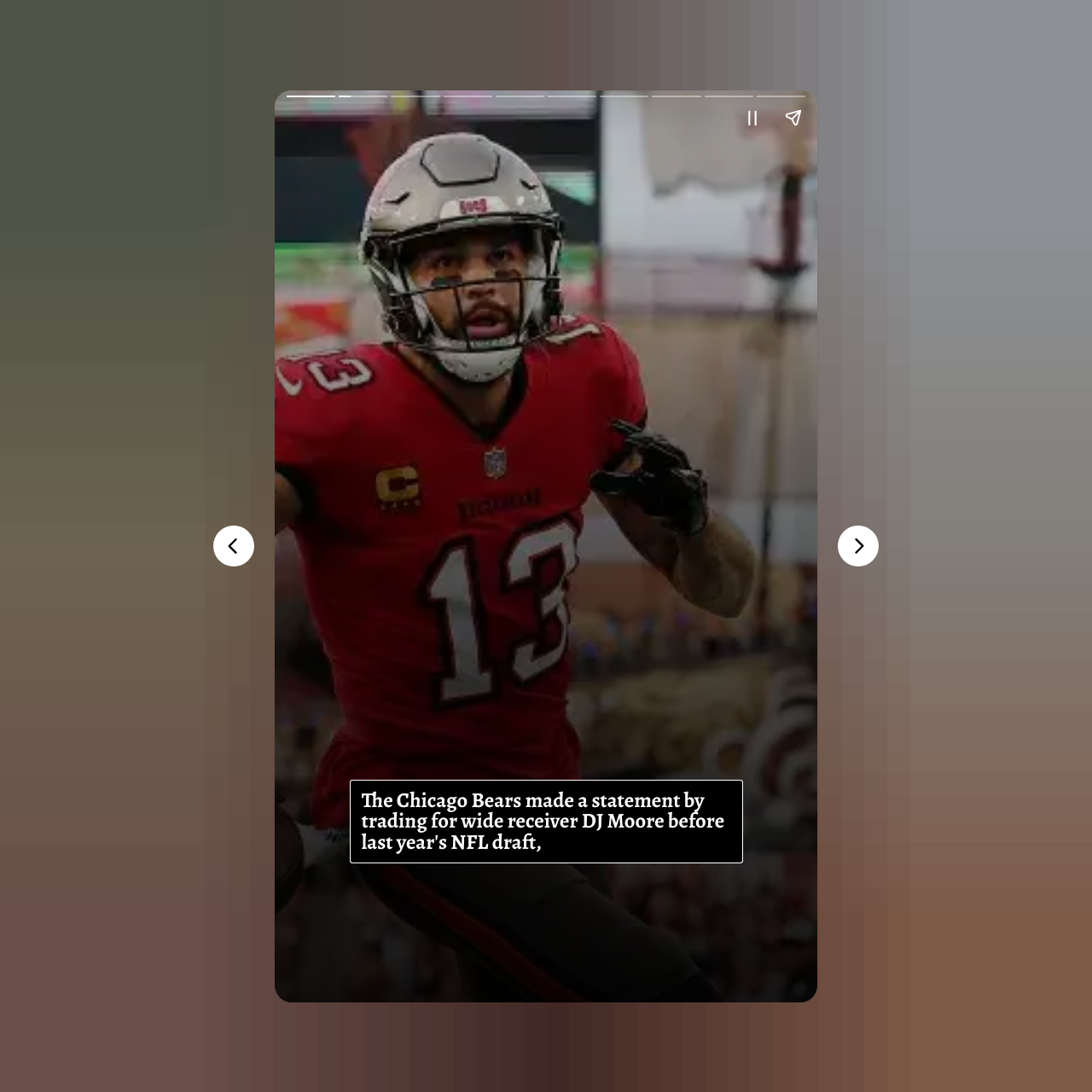Give a short answer to this question using one word or a phrase:
What is the layout of the webpage?

Canvas with buttons and content